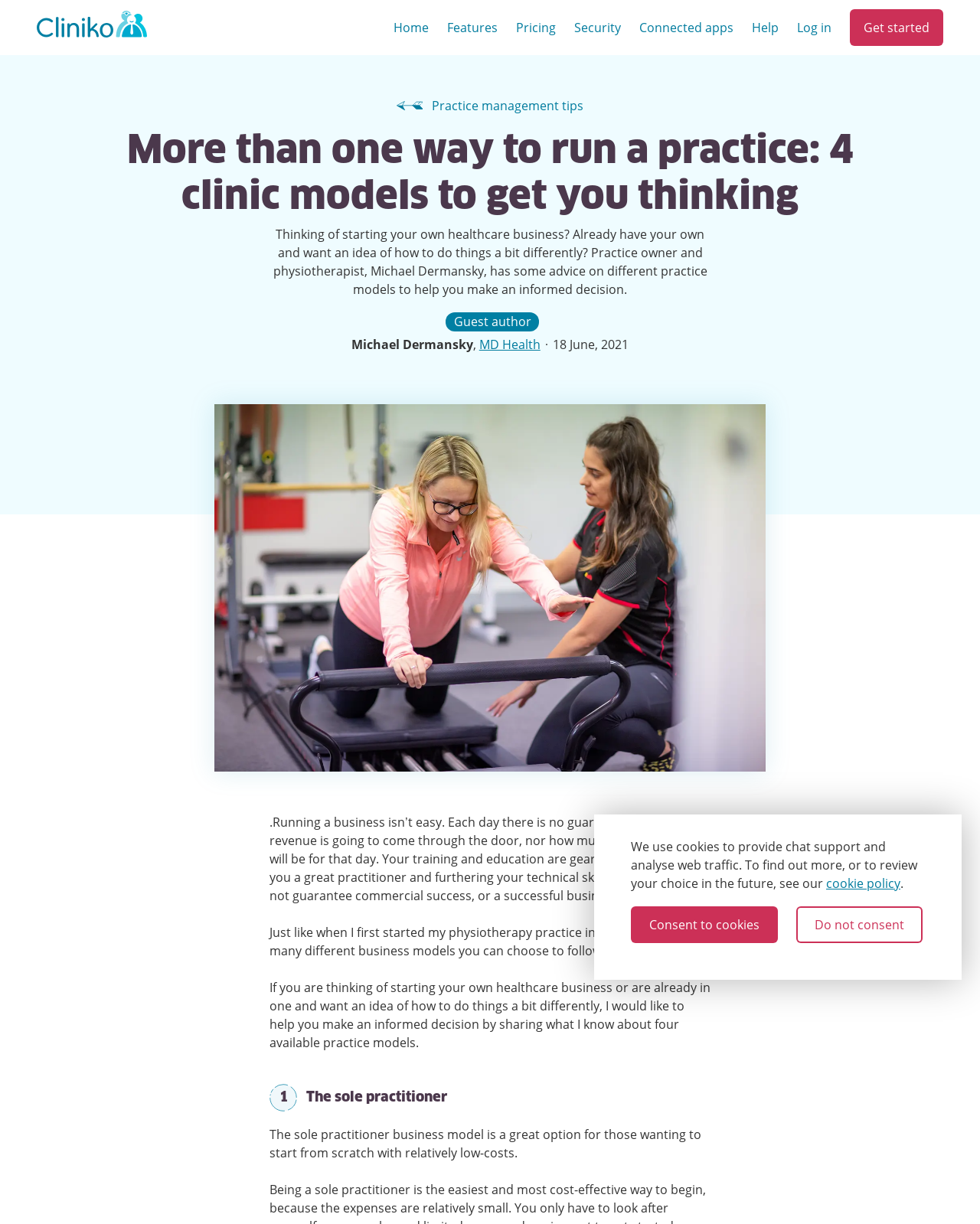Determine the bounding box coordinates of the clickable region to carry out the instruction: "Click the 'Get started' button".

[0.867, 0.008, 0.962, 0.038]